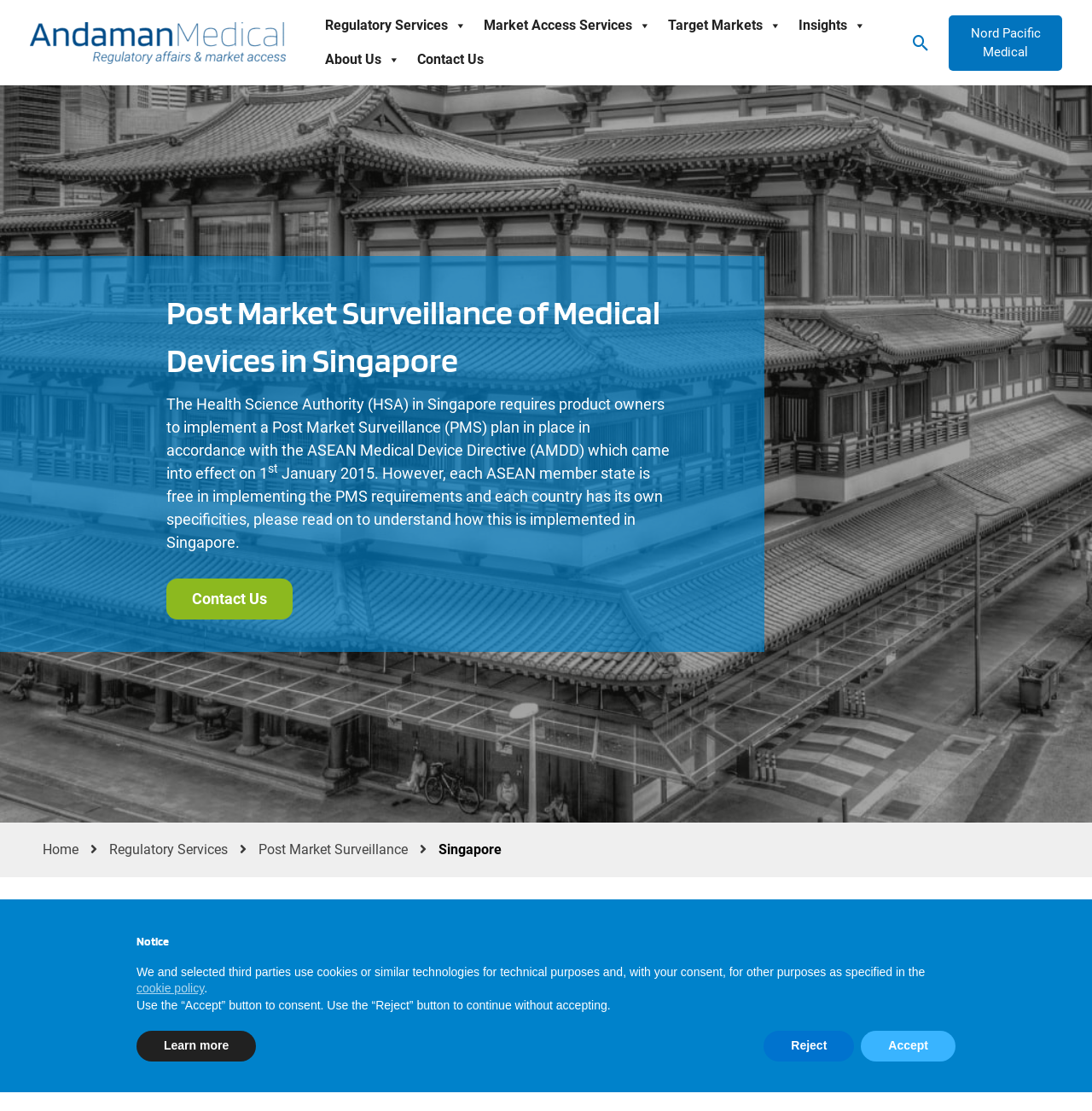What is the name of the regulatory agency in Singapore?
Refer to the image and respond with a one-word or short-phrase answer.

HSA